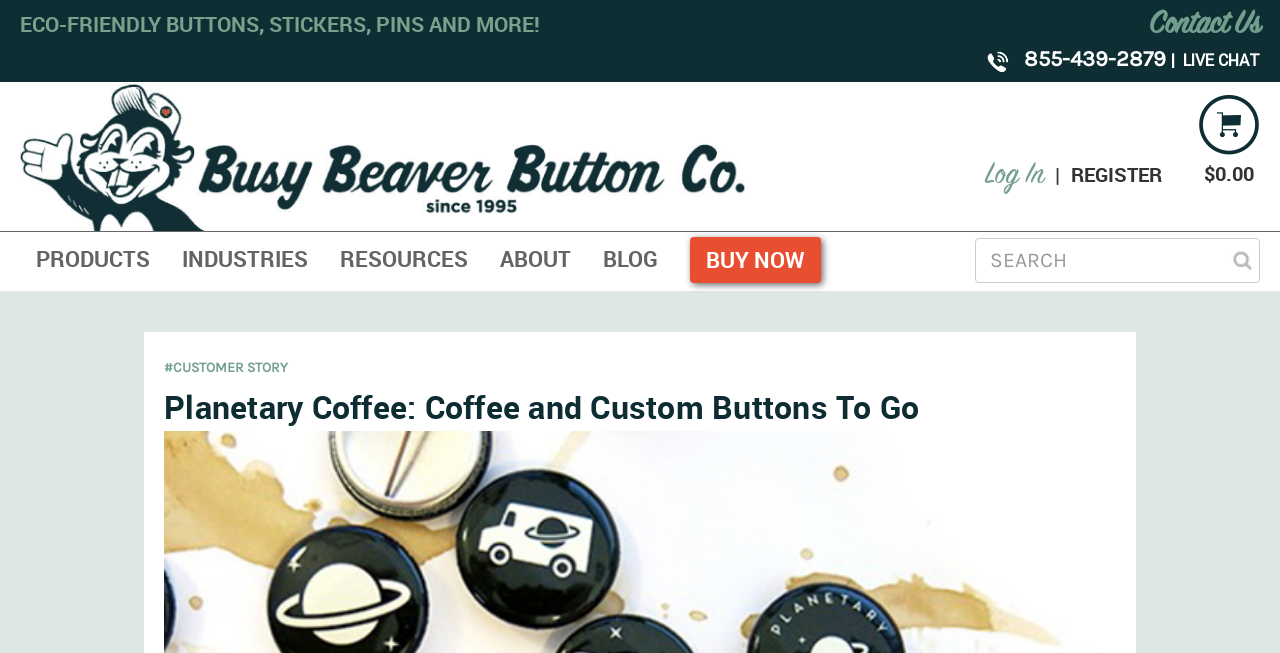Locate the bounding box coordinates of the UI element described by: "| Live Chat". Provide the coordinates as four float numbers between 0 and 1, formatted as [left, top, right, bottom].

[0.915, 0.077, 0.984, 0.106]